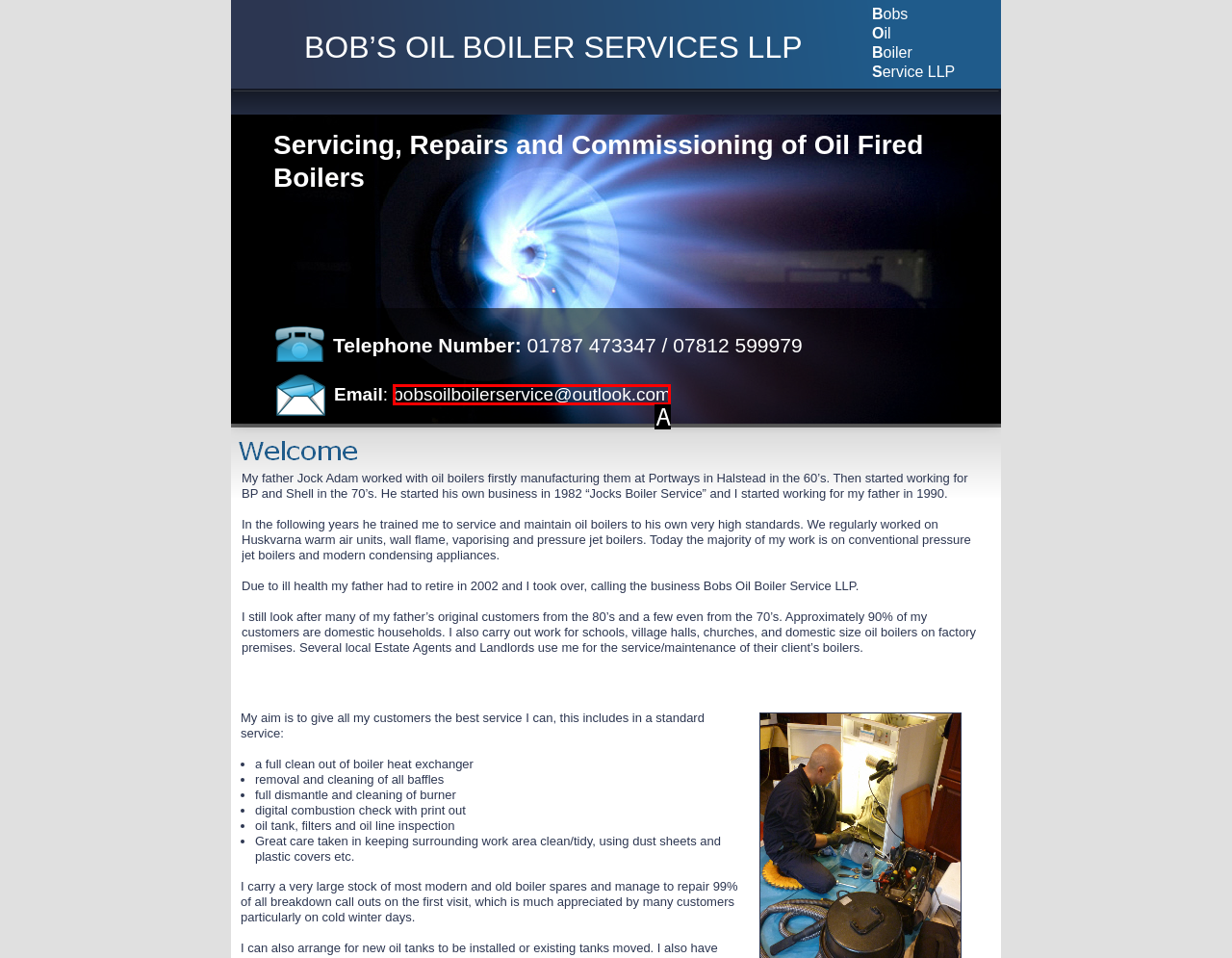Find the option that matches this description: bobsoilboilerservice@outlook.com
Provide the corresponding letter directly.

A